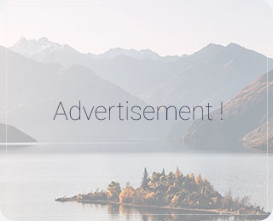Elaborate on the contents of the image in great detail.

The image captures a serene natural landscape featuring a tranquil body of water surrounded by mountains, with a small island adorned with trees at its center. Overlaid on this picturesque scene is the text "Advertisement!" prominently displayed, indicating that this image serves a promotional purpose. The soft hues of the landscape emphasize a peaceful ambiance, making the ad visually appealing while inviting viewers to engage with the content being promoted.